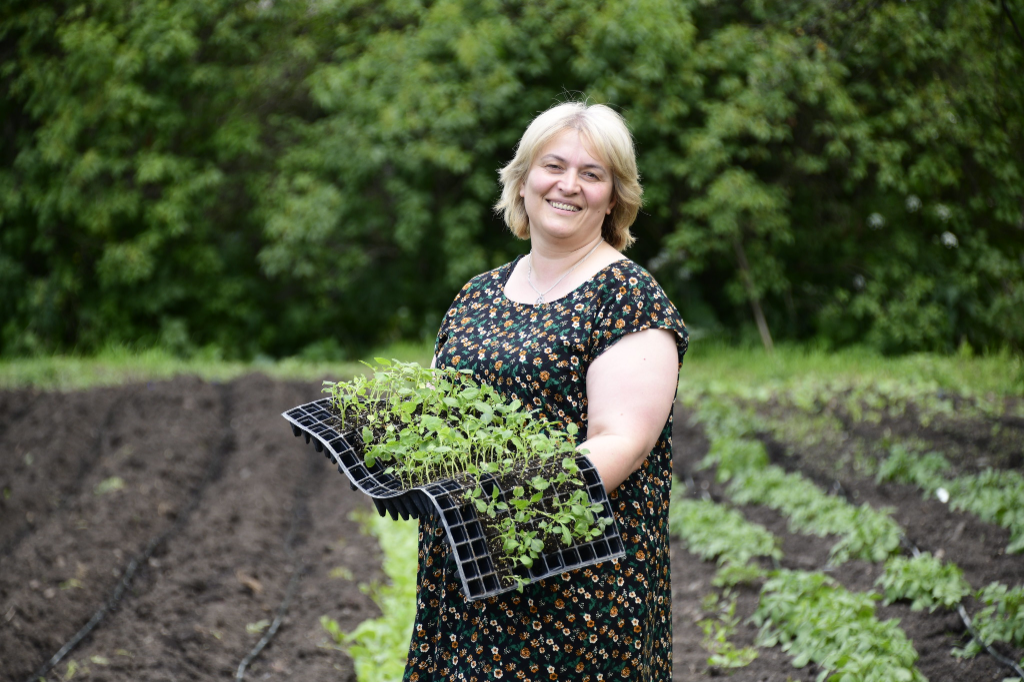Break down the image and provide a full description, noting any significant aspects.

The image features a smiling woman, Nestan Wibliani, standing in an agricultural field, proudly holding a tray of young potato seedlings. She is dressed in a floral-patterned dress, exuding a sense of confidence and optimism. The background showcases rows of freshly tilled soil and green potato plants, highlighting the agricultural context of her efforts. This moment is captured as part of her involvement in the USAID Potato Program, which aims to empower women in Georgia's agricultural sector. The initiative focuses on providing resources and training to women like Nestan, enabling them to play an active role in potato production, thereby enhancing their opportunities in a traditionally male-dominated field.